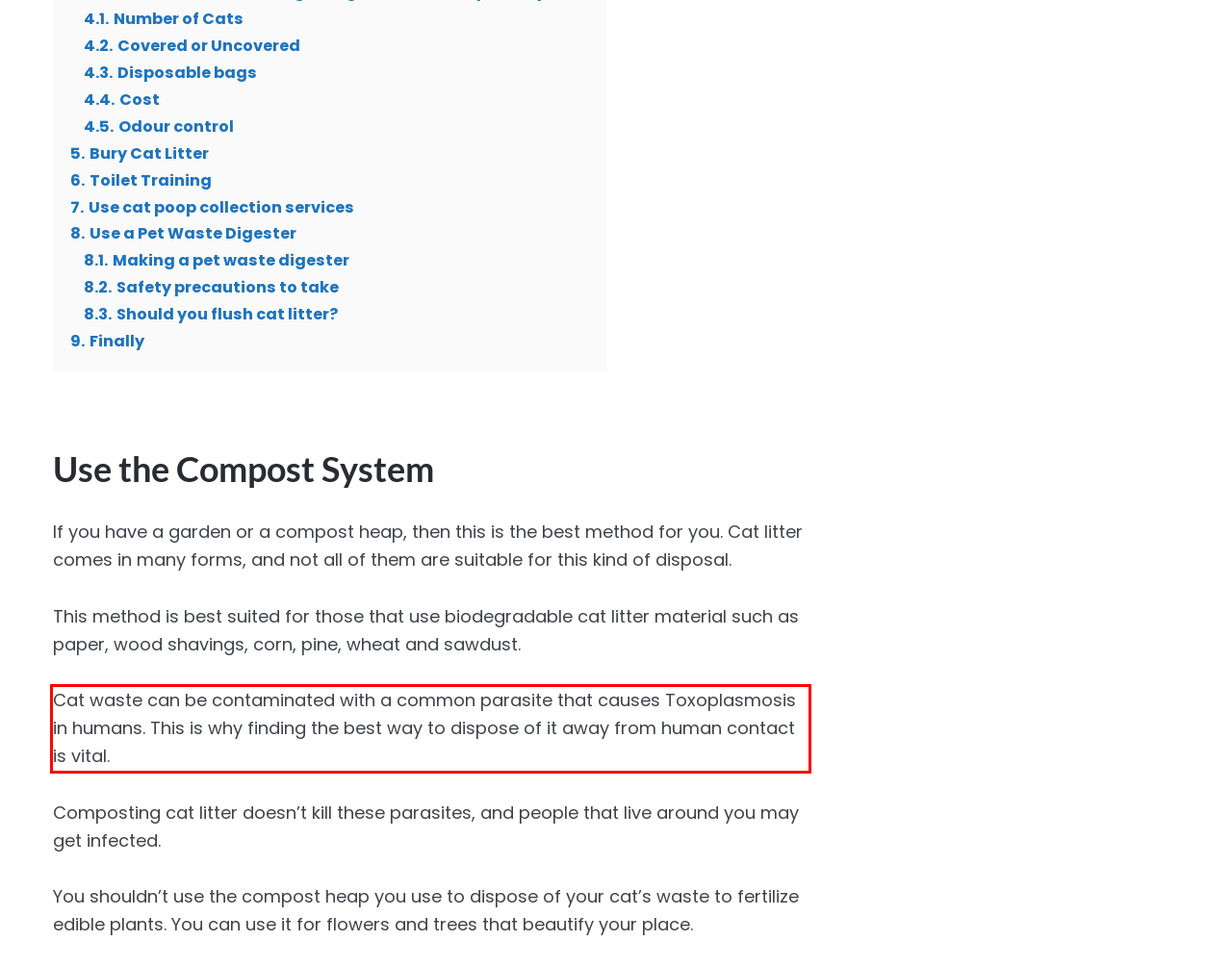View the screenshot of the webpage and identify the UI element surrounded by a red bounding box. Extract the text contained within this red bounding box.

Cat waste can be contaminated with a common parasite that causes Toxoplasmosis in humans. This is why finding the best way to dispose of it away from human contact is vital.